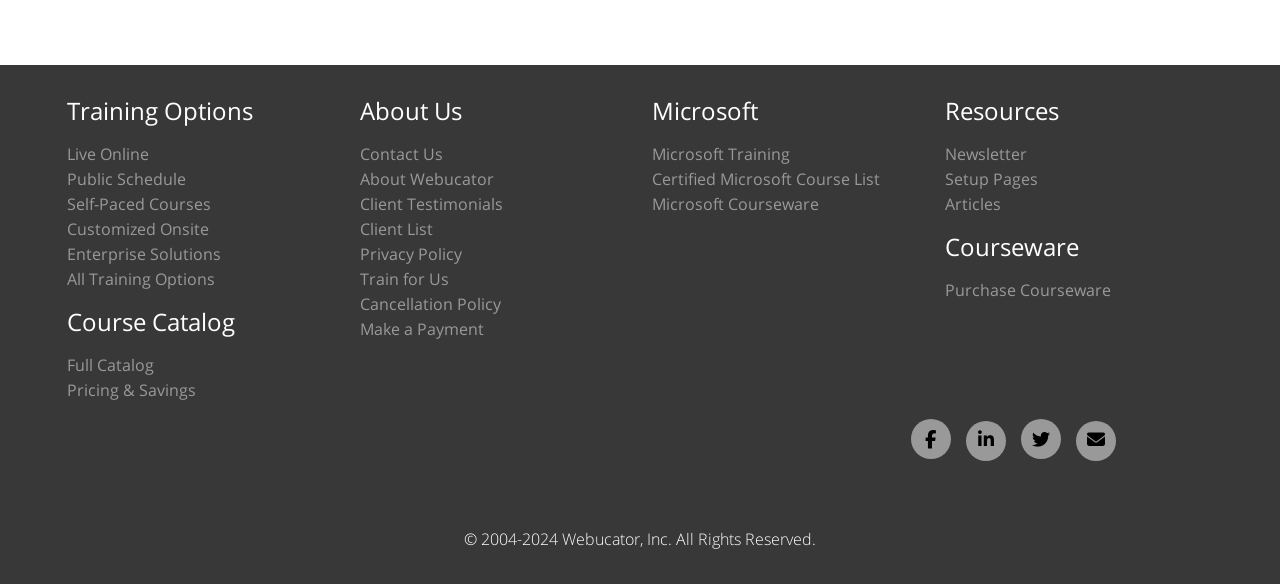What is the company name mentioned on the webpage?
Provide a one-word or short-phrase answer based on the image.

Webucator